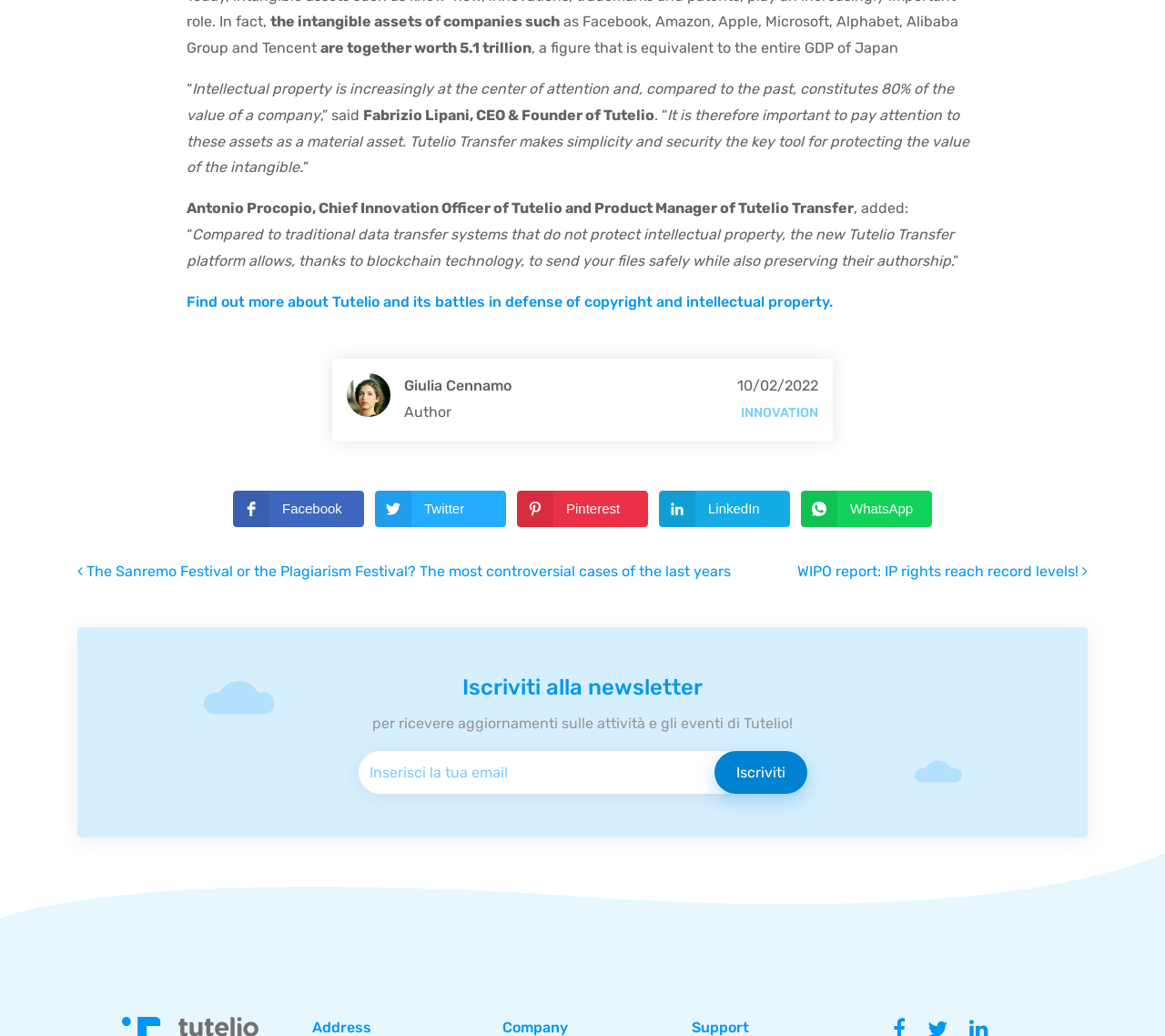Please determine the bounding box coordinates of the element's region to click for the following instruction: "Subscribe to the newsletter by clicking the Iscriviti button".

[0.613, 0.725, 0.693, 0.766]